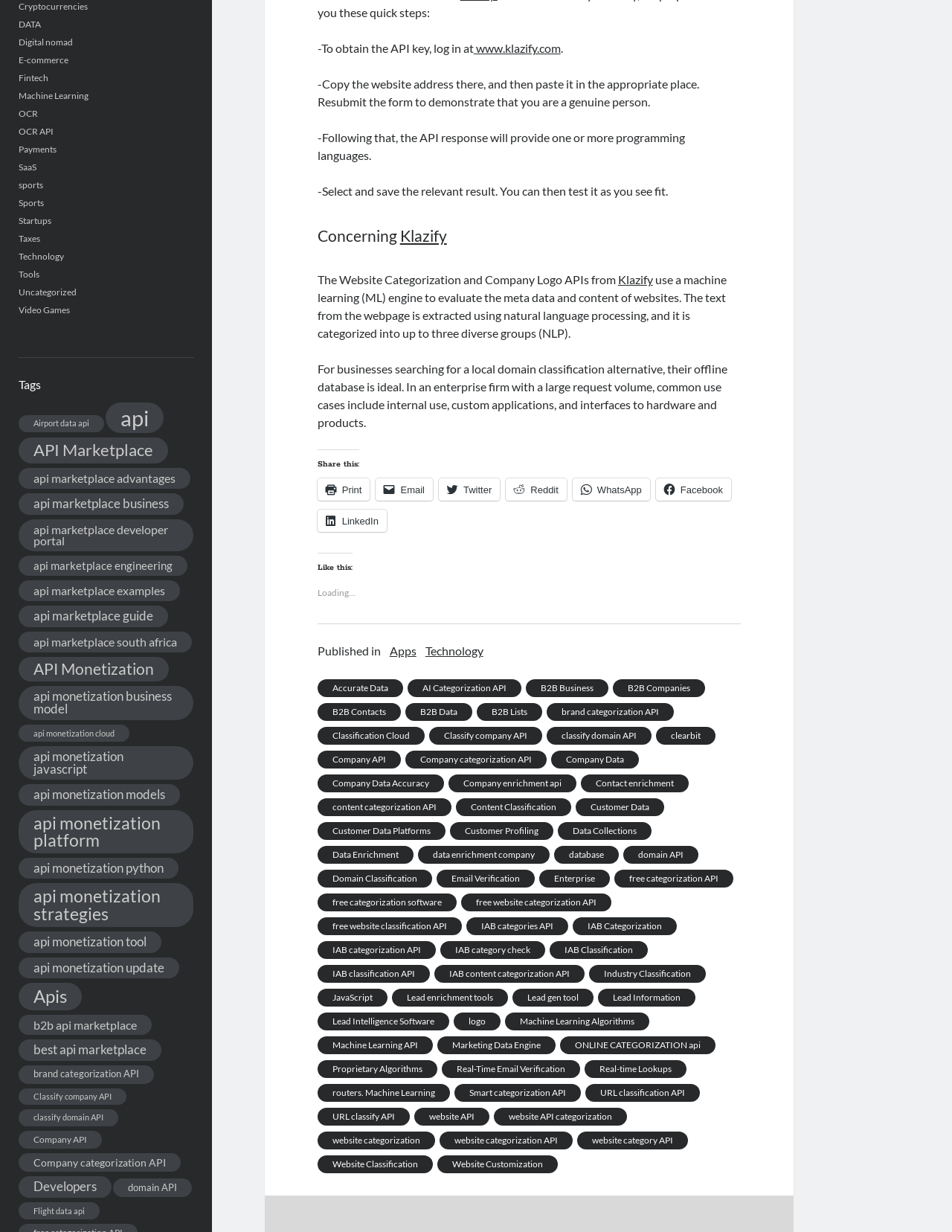Please identify the bounding box coordinates of the clickable area that will fulfill the following instruction: "Click on Cryptocurrencies". The coordinates should be in the format of four float numbers between 0 and 1, i.e., [left, top, right, bottom].

[0.019, 0.001, 0.092, 0.01]